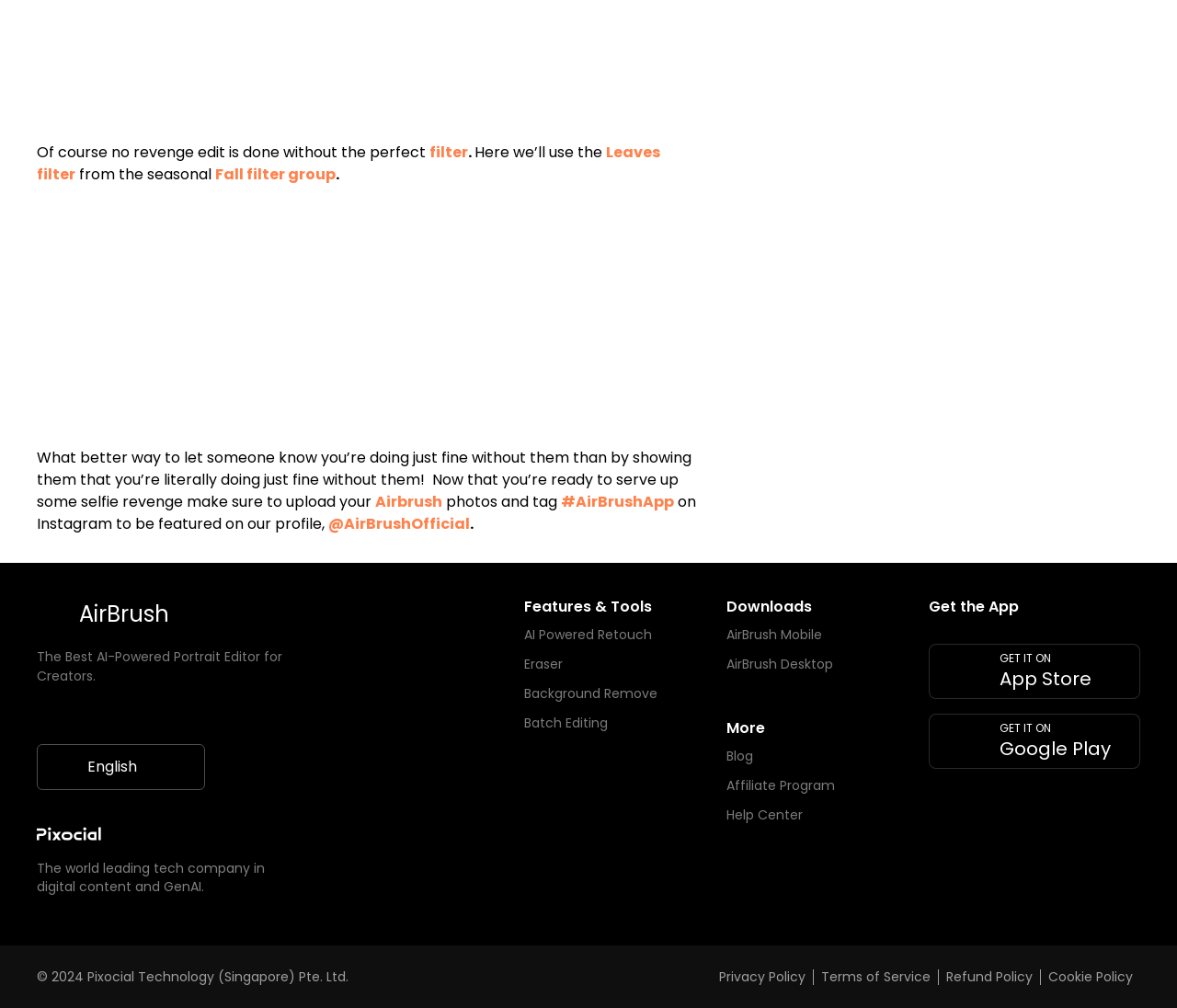Specify the bounding box coordinates (top-left x, top-left y, bottom-right x, bottom-right y) of the UI element in the screenshot that matches this description: Terms of Service

[0.691, 0.962, 0.798, 0.977]